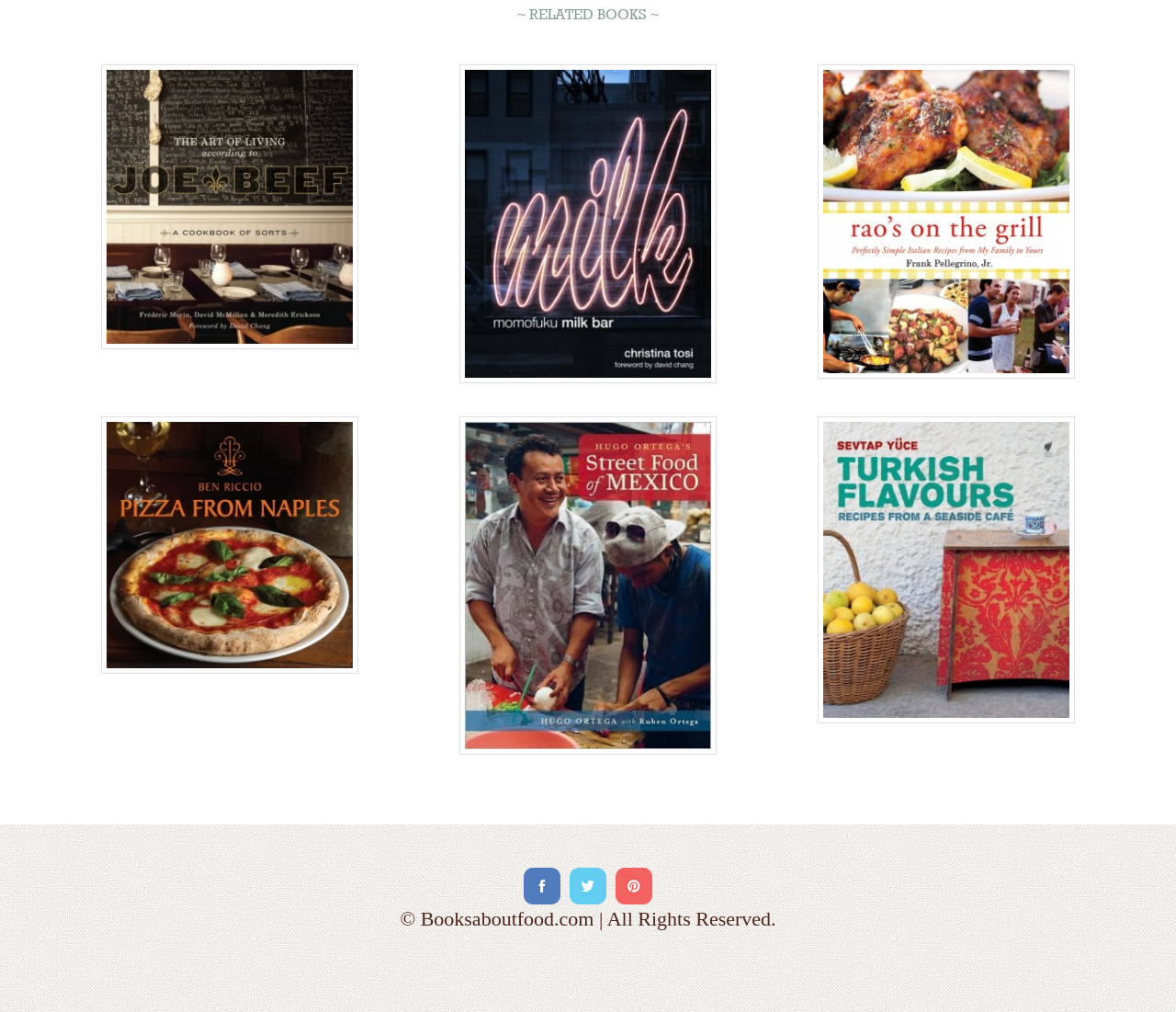Locate the bounding box coordinates of the UI element described by: "title="Turkish Flavors"". Provide the coordinates as four float numbers between 0 and 1, formatted as [left, top, right, bottom].

[0.695, 0.411, 0.914, 0.714]